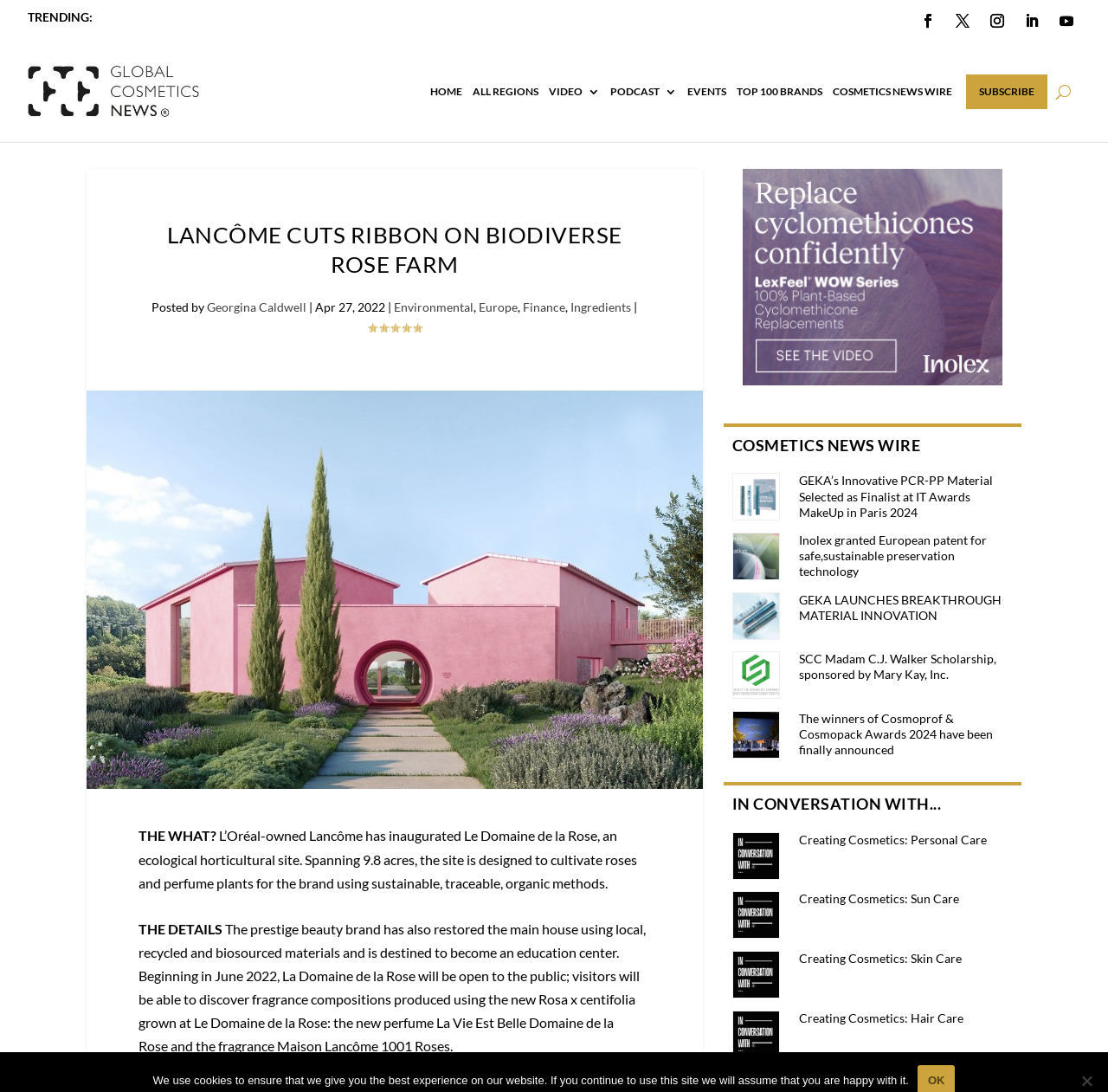Identify the bounding box coordinates for the region to click in order to carry out this instruction: "View the image of Lancôme's rose farm". Provide the coordinates using four float numbers between 0 and 1, formatted as [left, top, right, bottom].

[0.078, 0.358, 0.634, 0.723]